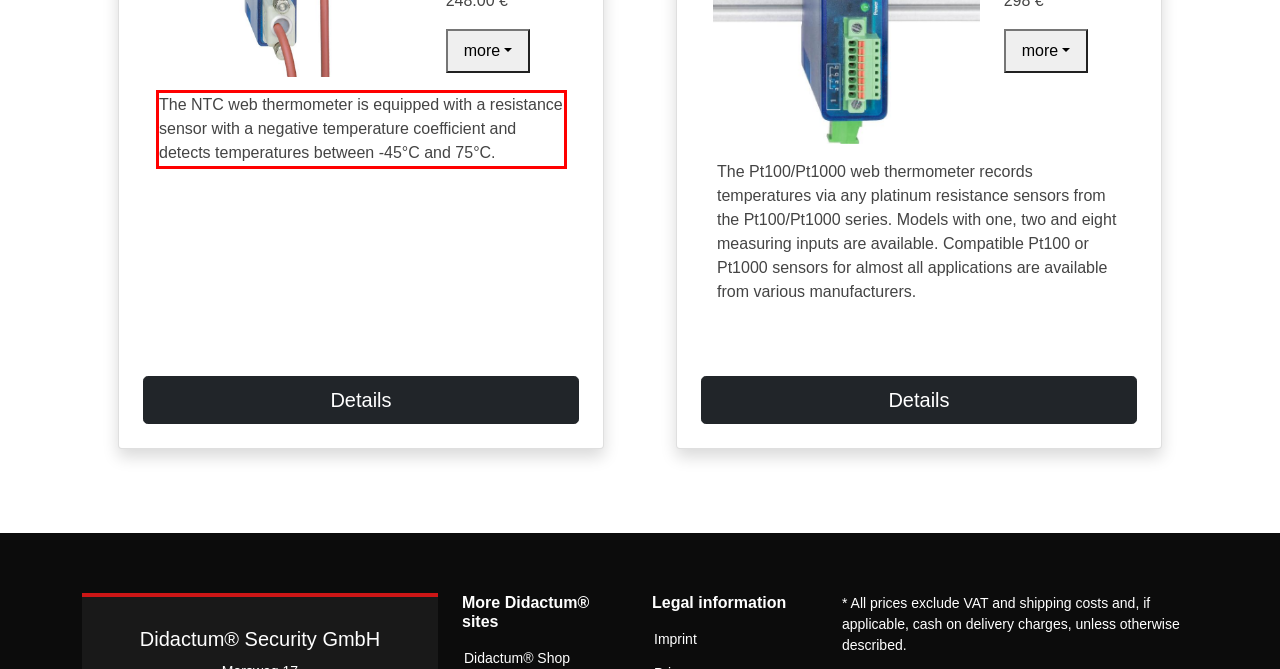Given a webpage screenshot, locate the red bounding box and extract the text content found inside it.

The NTC web thermometer is equipped with a resistance sensor with a negative temperature coefficient and detects temperatures between -45°C and 75°C.